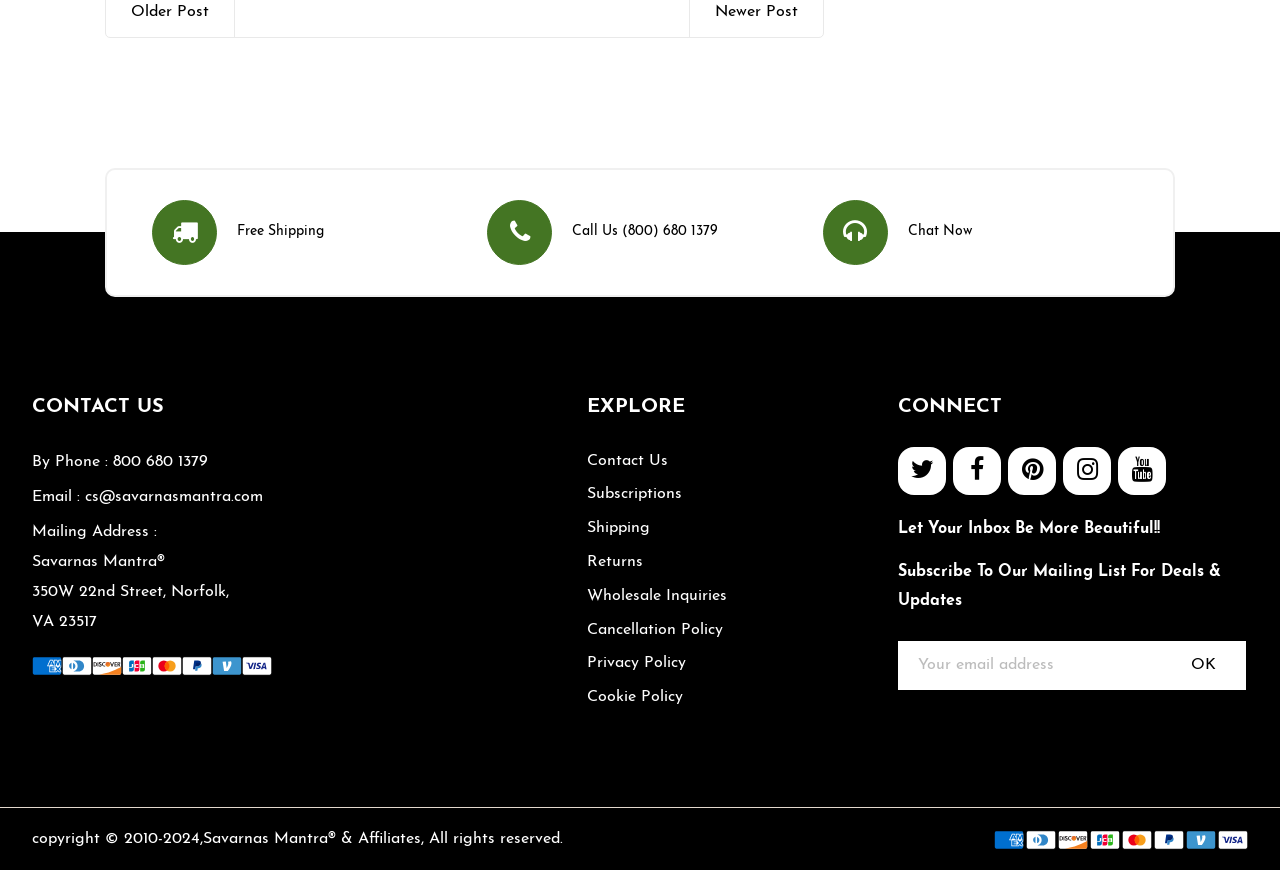Please provide a comprehensive answer to the question based on the screenshot: What is the phone number to call for customer support?

The phone number can be found in the 'CONTACT US' section, where it is listed as 'By Phone : 800 680 1379'.